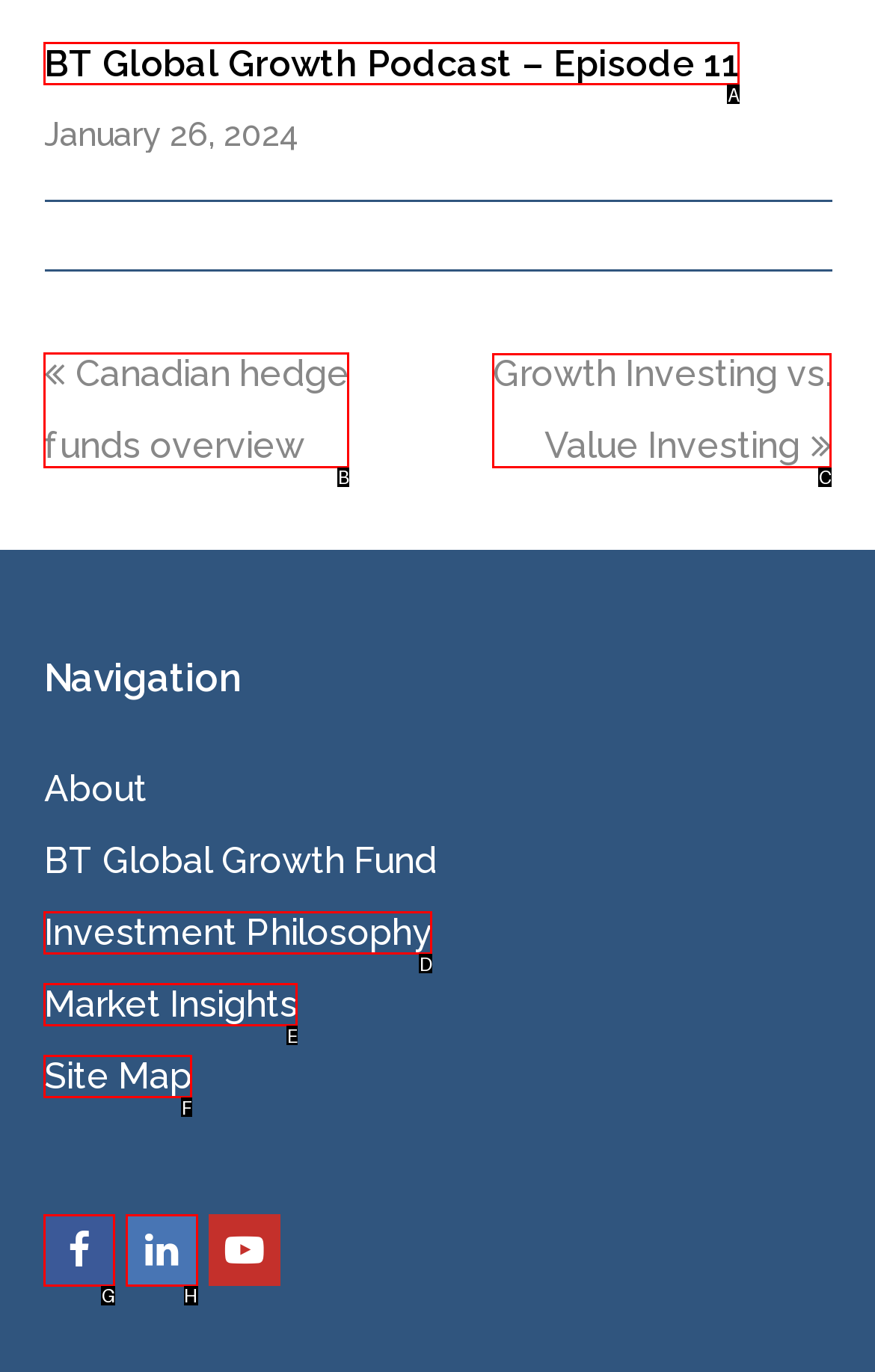Which option should I select to accomplish the task: learn about Canadian hedge funds? Respond with the corresponding letter from the given choices.

B